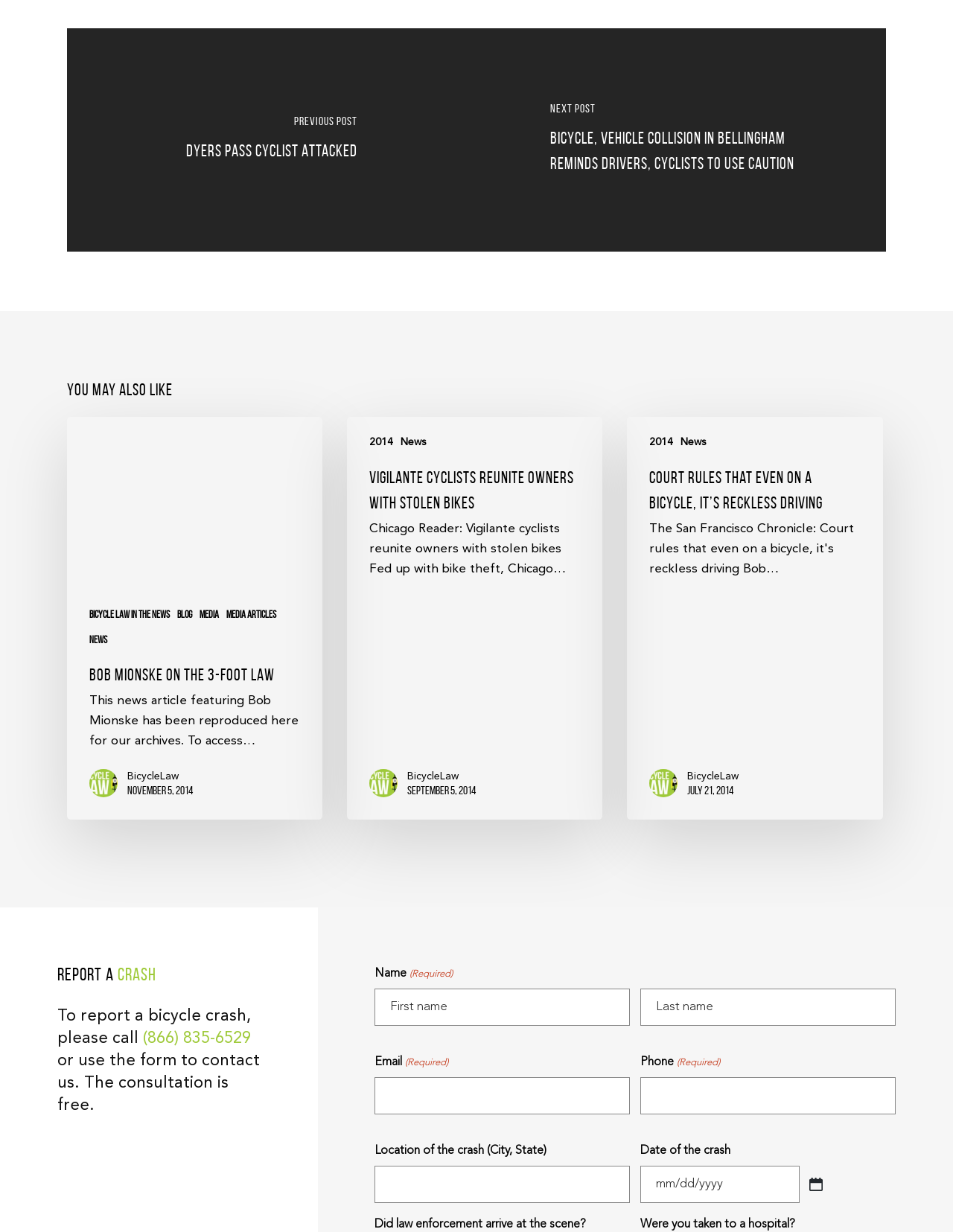Please determine the bounding box coordinates of the section I need to click to accomplish this instruction: "Click on 'Report a Crash'".

[0.06, 0.783, 0.273, 0.8]